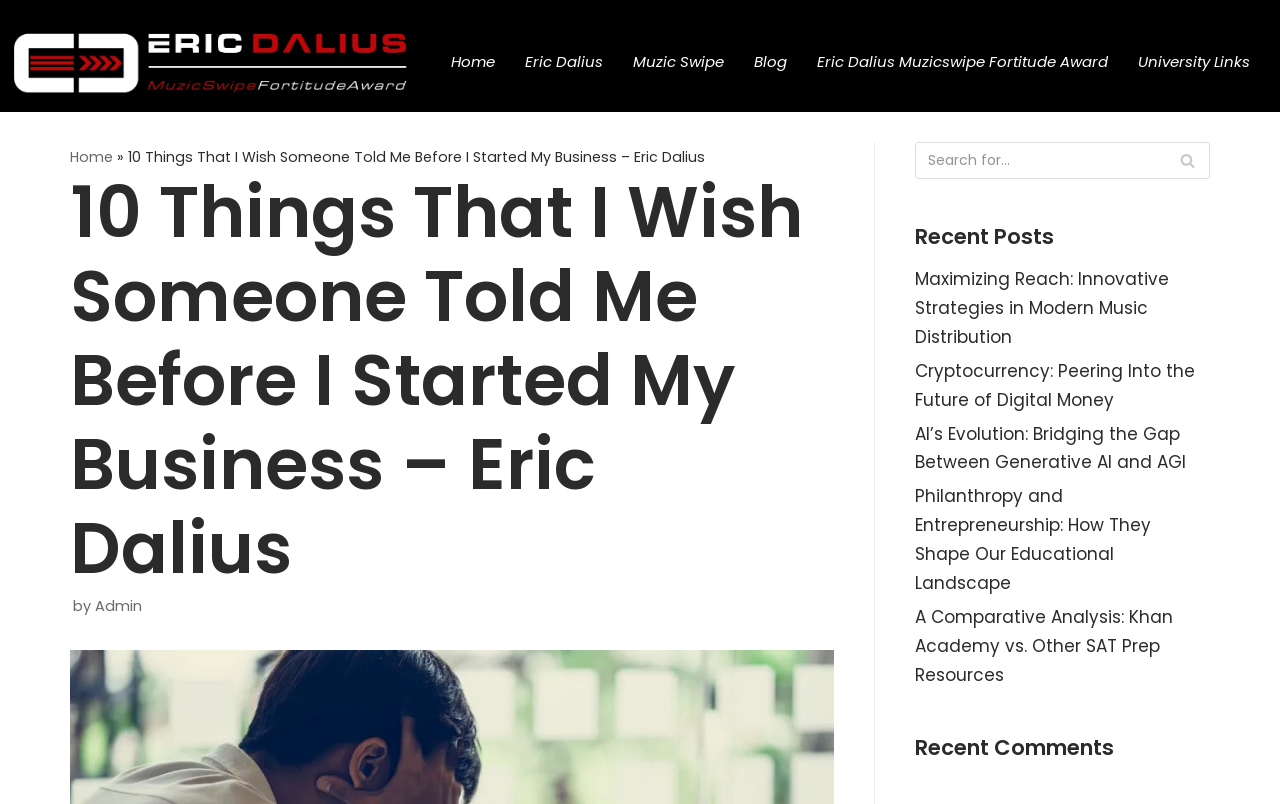Using floating point numbers between 0 and 1, provide the bounding box coordinates in the format (top-left x, top-left y, bottom-right x, bottom-right y). Locate the UI element described here: Fire Cracker Fryd Flavor

None